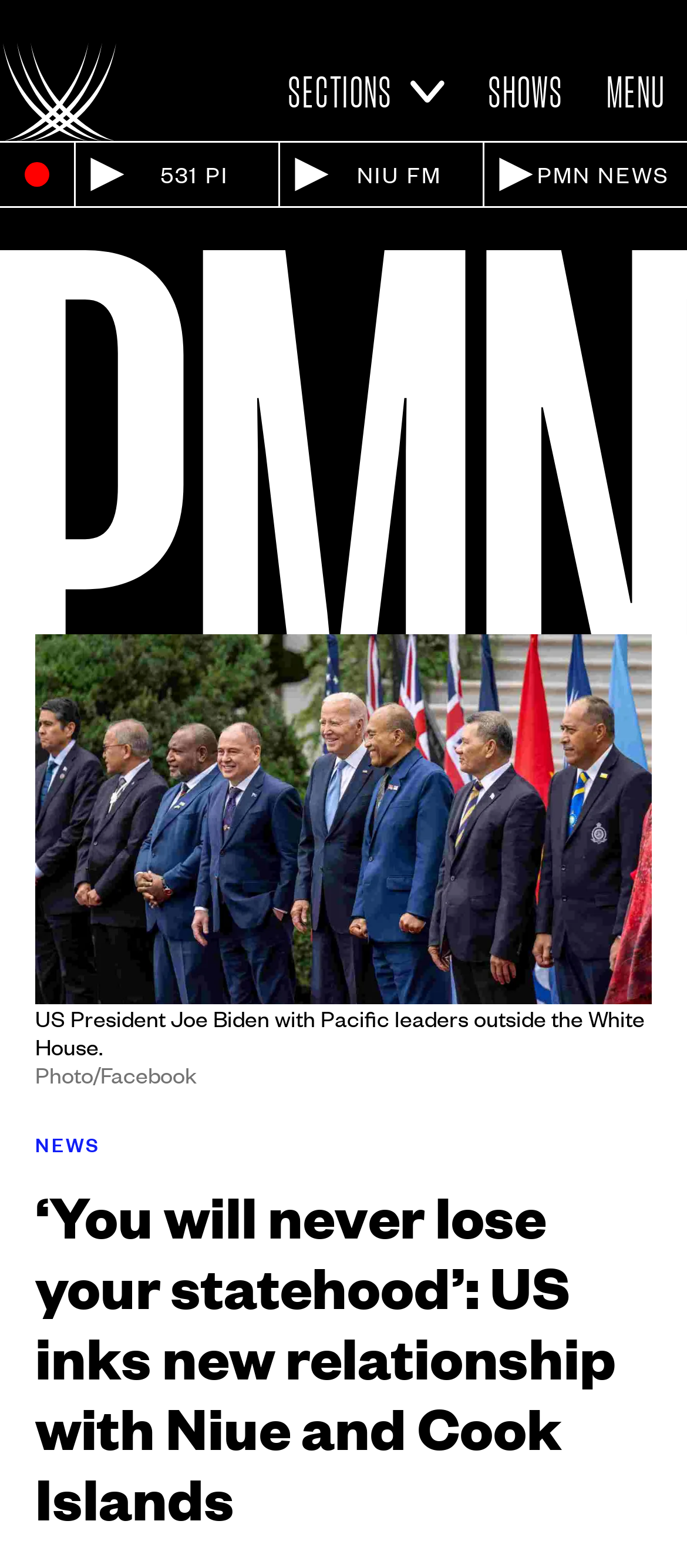Please find and generate the text of the main header of the webpage.

‘You will never lose your statehood’: US inks new relationship with Niue and Cook Islands